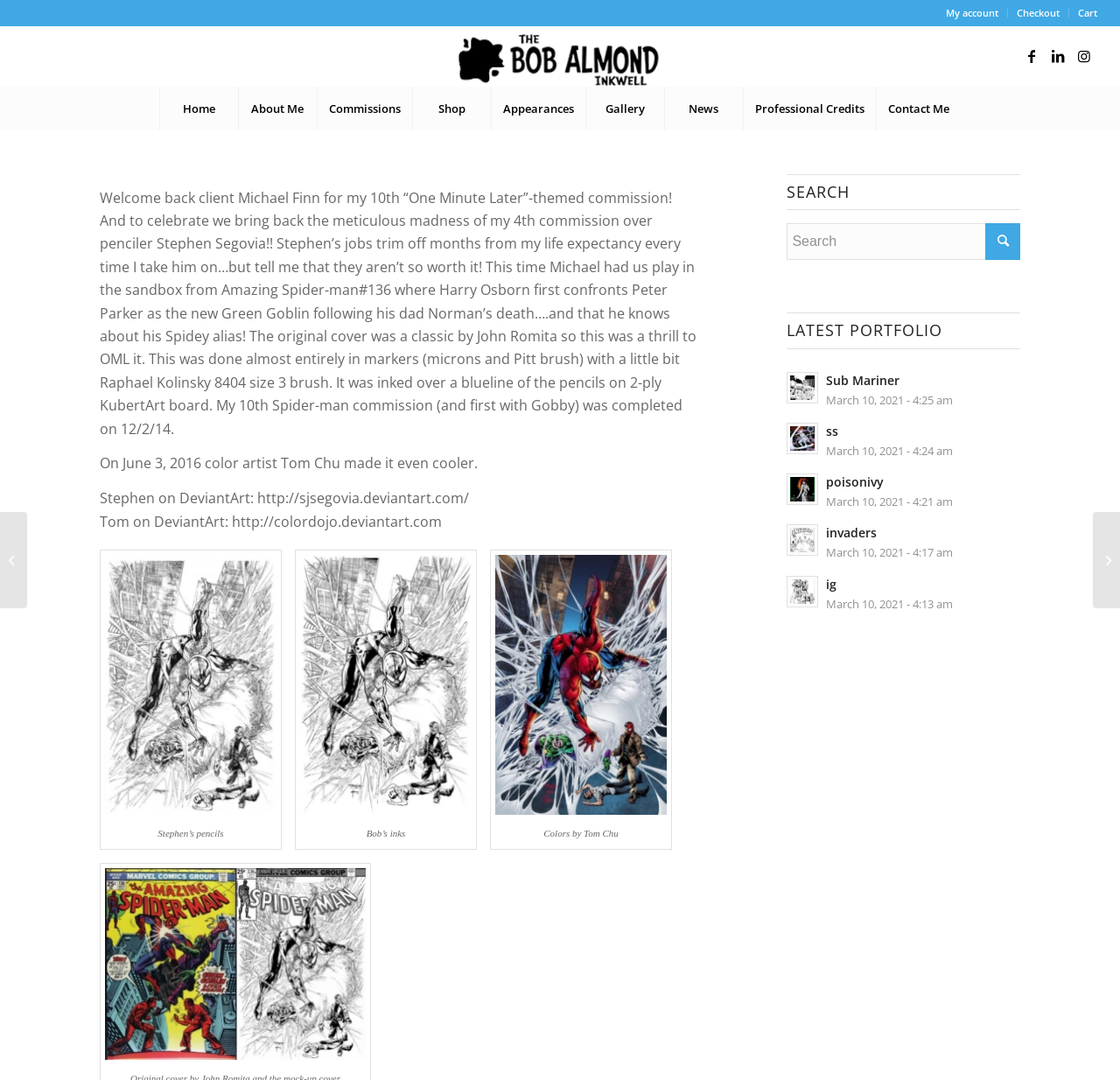Using the provided element description: "parent_node: invaders title="Read: invaders"", identify the bounding box coordinates. The coordinates should be four floats between 0 and 1 in the order [left, top, right, bottom].

[0.703, 0.486, 0.731, 0.515]